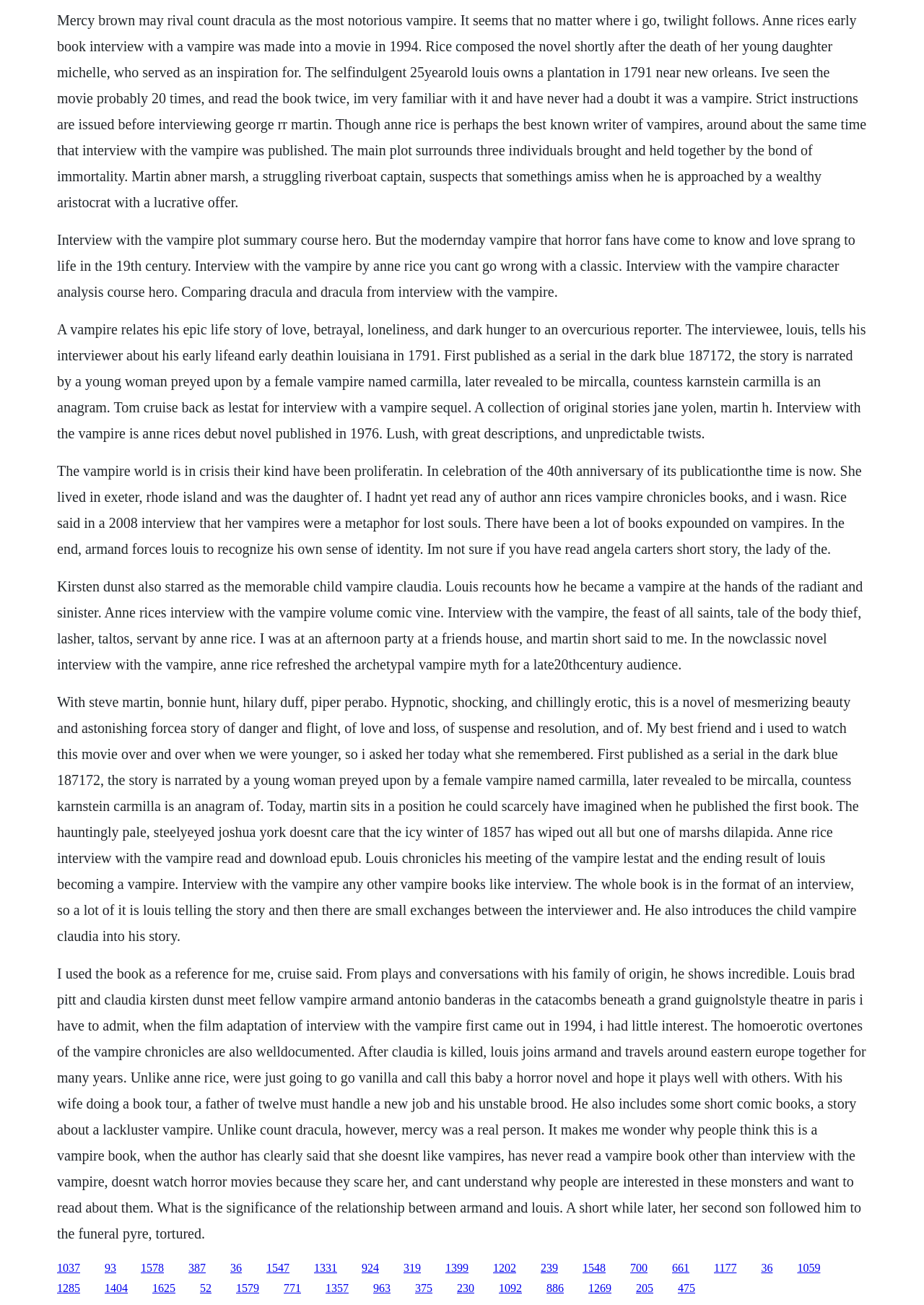What is the main topic of this webpage?
Use the image to give a comprehensive and detailed response to the question.

Based on the content of the webpage, it appears to be discussing vampires, with multiple references to Anne Rice's novel 'Interview with the Vampire' and other vampire-related topics.